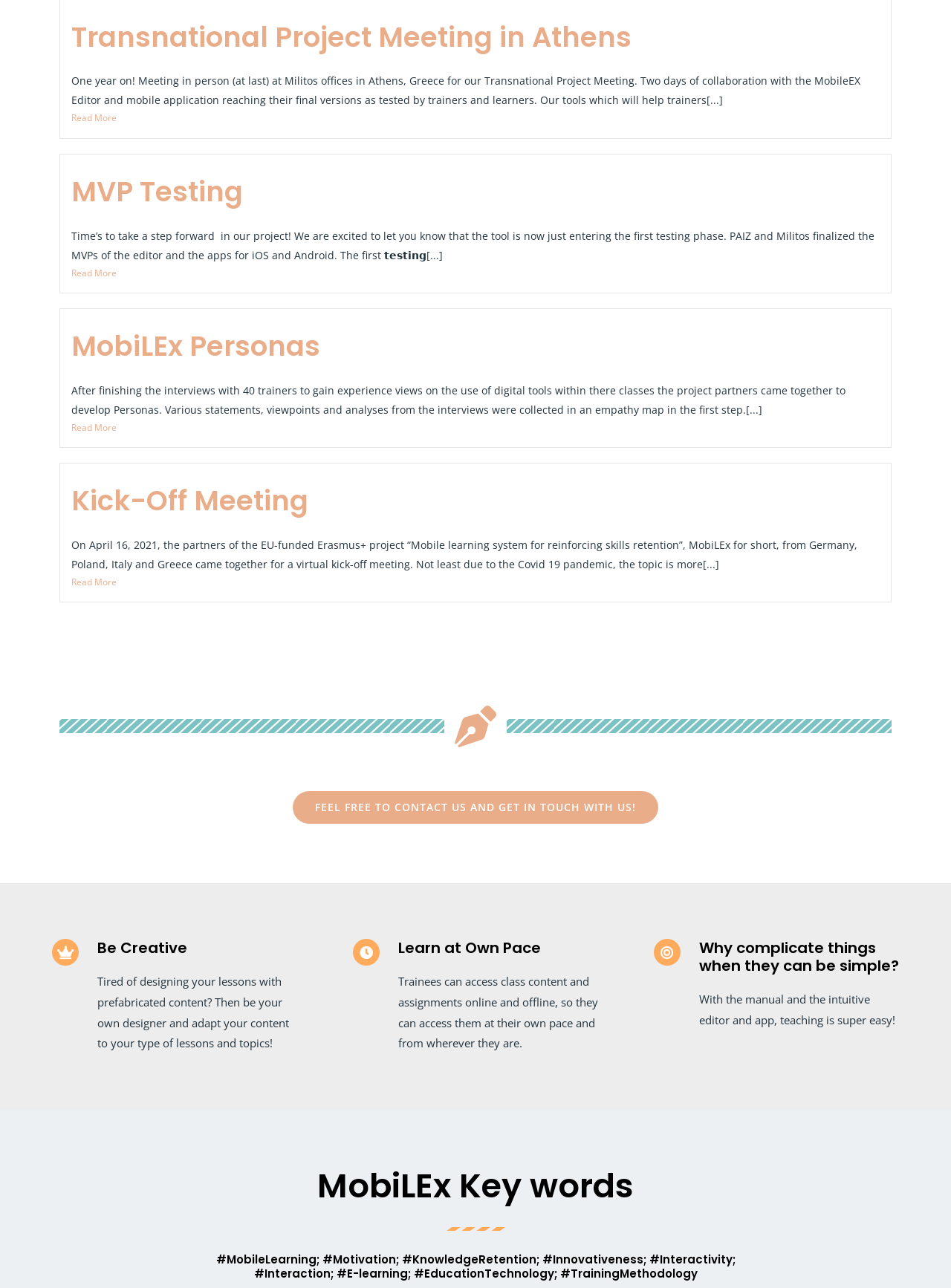Locate the bounding box coordinates of the element to click to perform the following action: 'Read the 'Goodbye Samsung Galaxy Note, hello S22 Ultra' article'. The coordinates should be given as four float values between 0 and 1, in the form of [left, top, right, bottom].

None